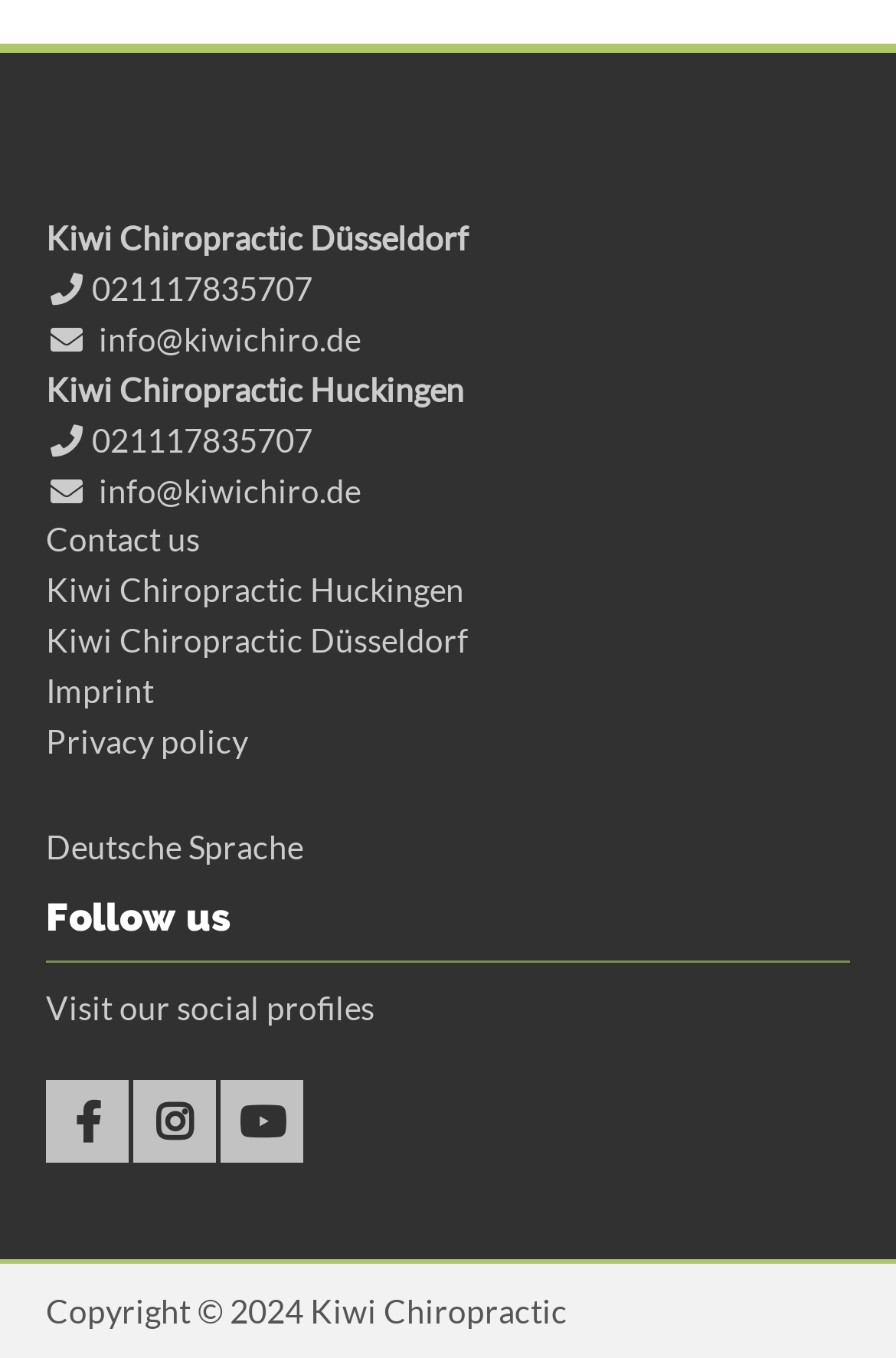How many social media platforms are listed?
Based on the visual, give a brief answer using one word or a short phrase.

3